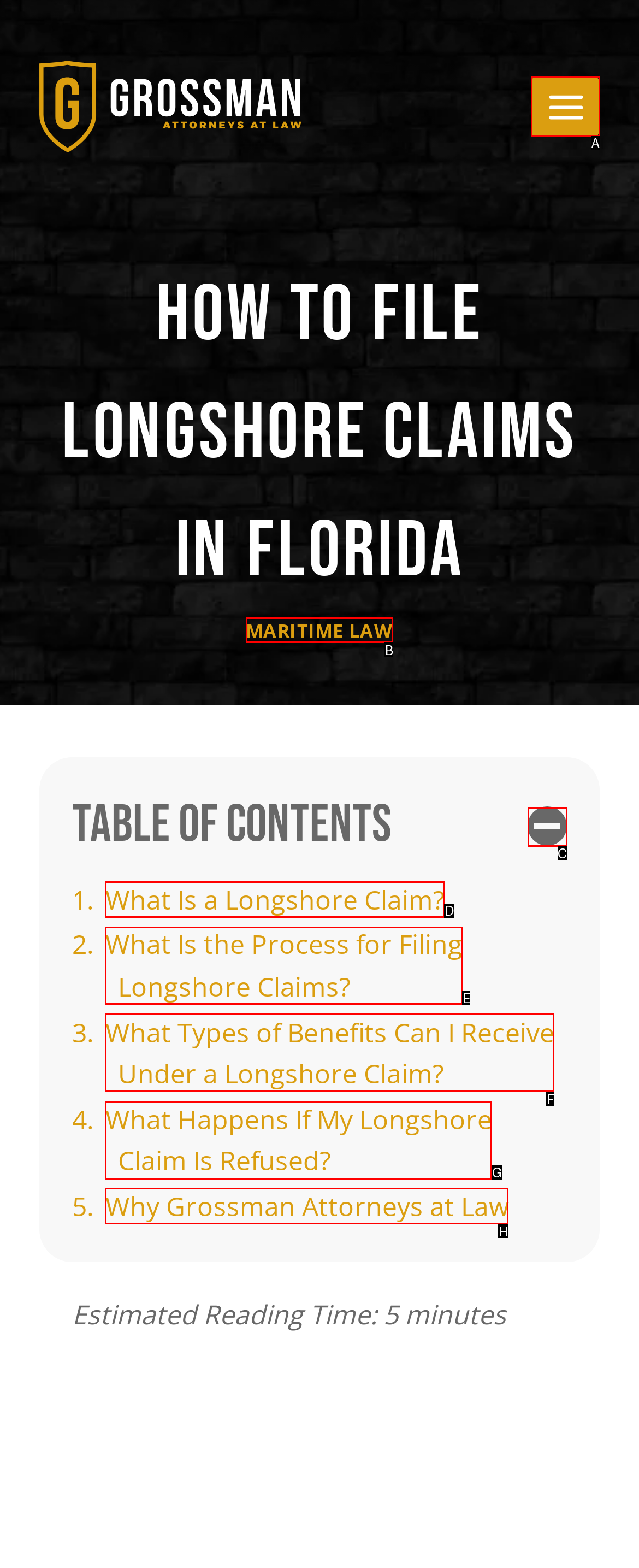Choose the letter that corresponds to the correct button to accomplish the task: Click on MARITIME LAW
Reply with the letter of the correct selection only.

B